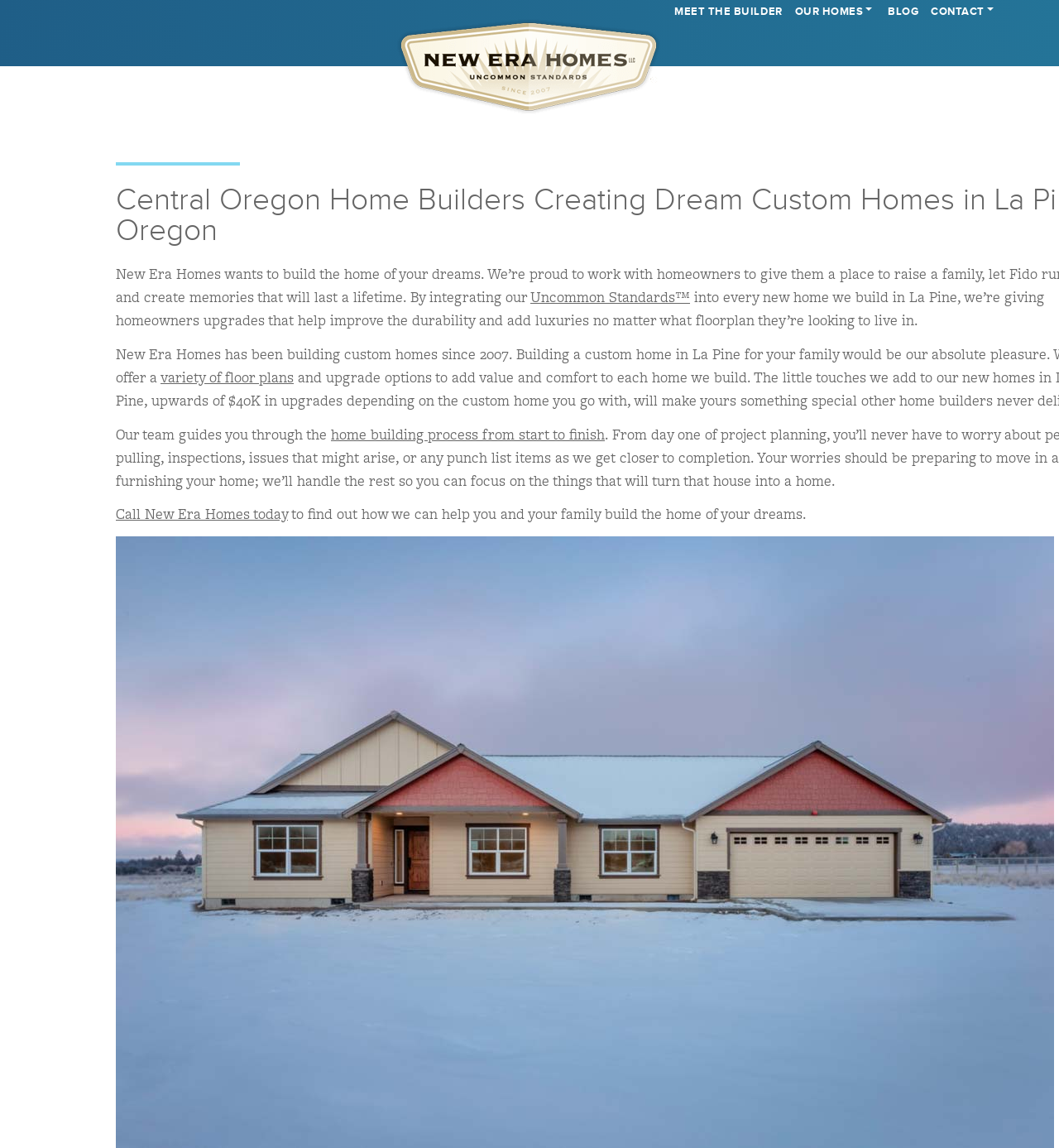How can I get started with building a custom home?
Using the visual information, answer the question in a single word or phrase.

Call New Era Homes